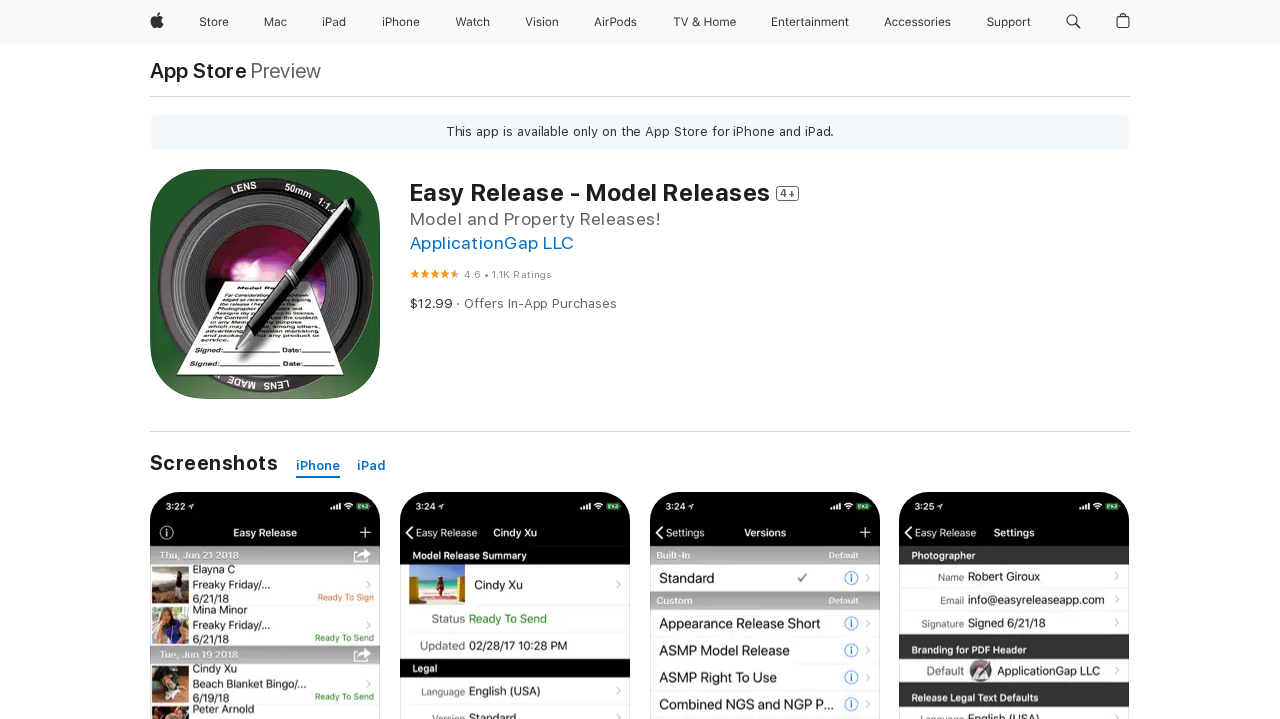Please identify the bounding box coordinates of the area that needs to be clicked to fulfill the following instruction: "Click Apple."

[0.111, 0.0, 0.134, 0.061]